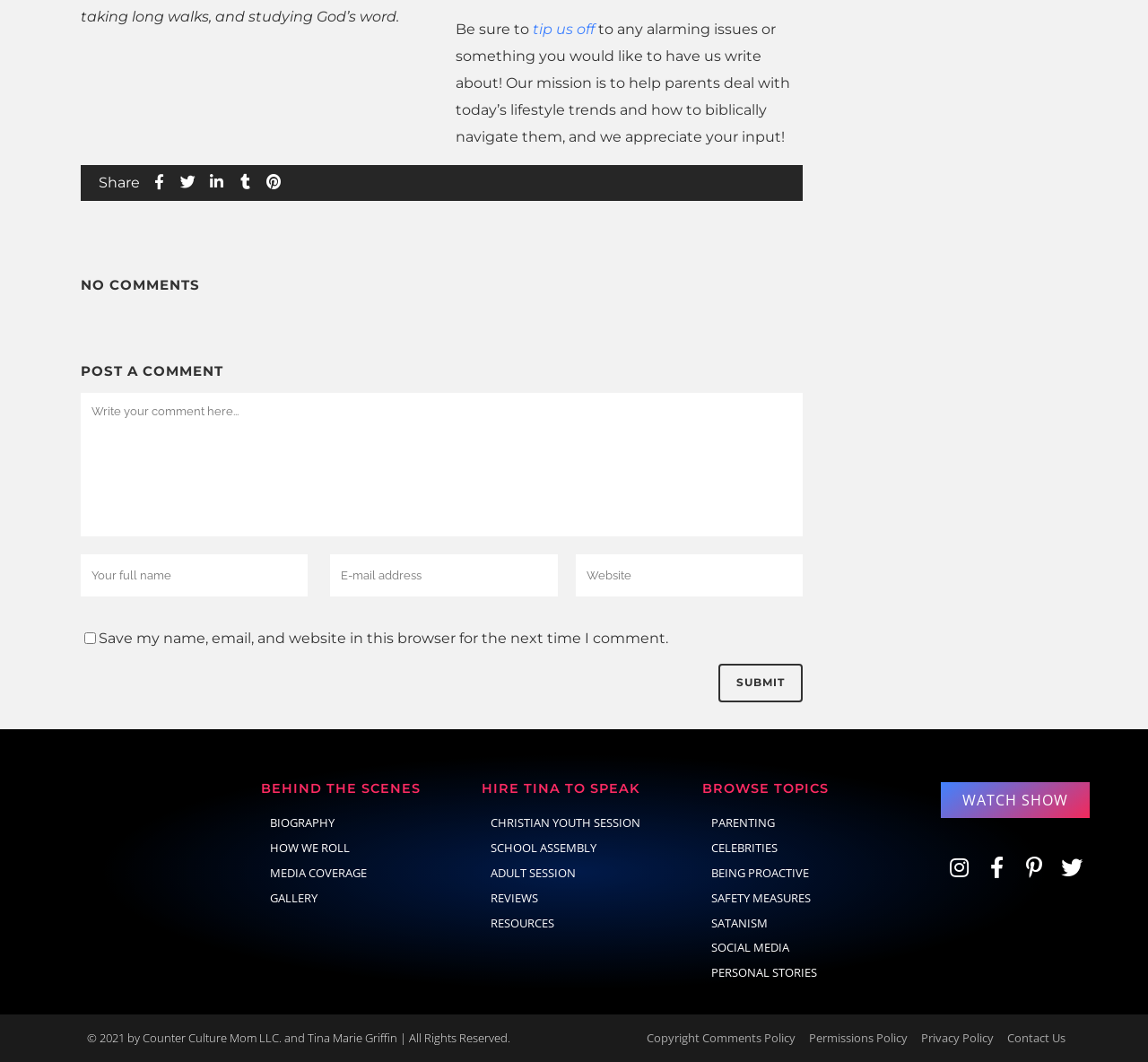Can you determine the bounding box coordinates of the area that needs to be clicked to fulfill the following instruction: "watch show"?

[0.82, 0.736, 0.949, 0.77]